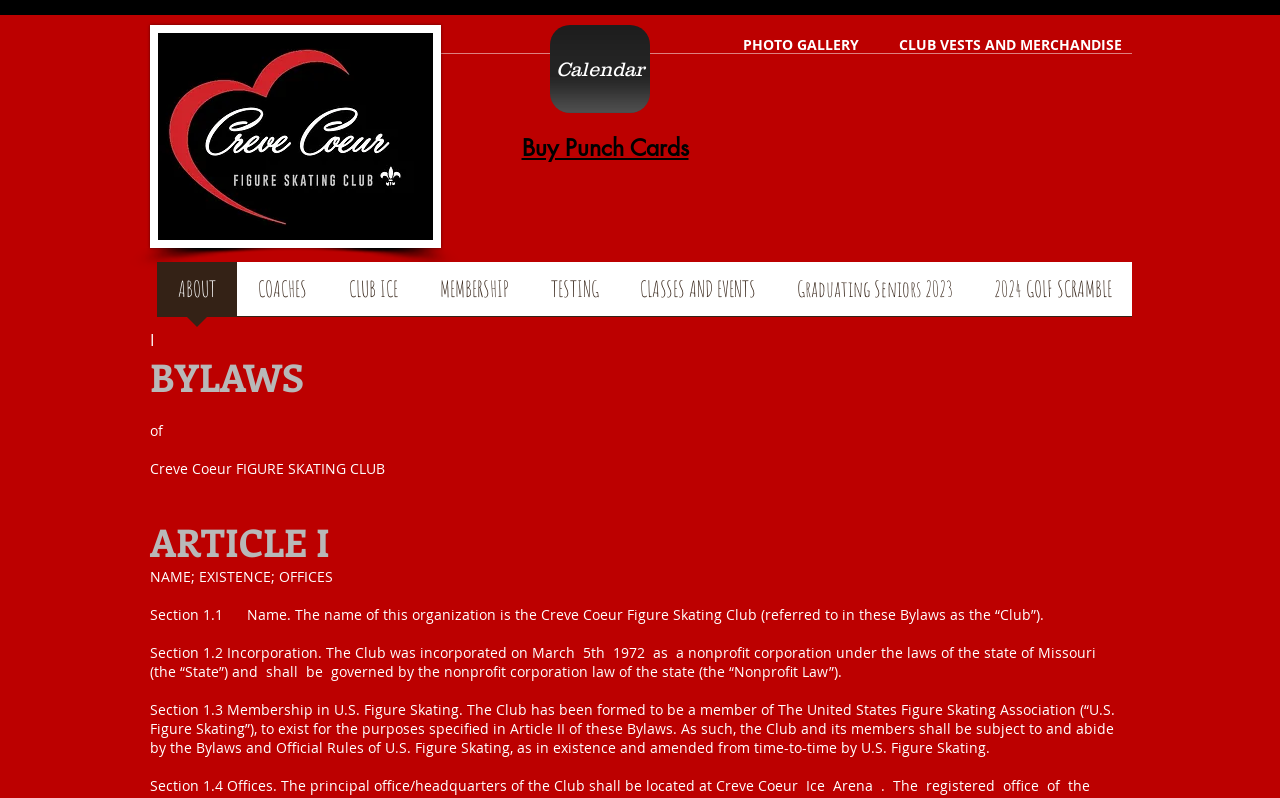Provide a comprehensive description of the webpage.

The webpage is about the bylaws of the Creve Coeur Figure Skating Club in the United States. At the top, there are several links, including "CLUB VESTS AND MERCHANDISE", "PHOTO GALLERY", and "Calendar", which are positioned horizontally across the page. Below these links, there is a heading "Buy Punch Cards" with a link to purchase punch cards underneath.

On the left side of the page, there is a navigation menu labeled "Site" that contains several links, including "ABOUT", "COACHES", "CLUB ICE", "MEMBERSHIP", "TESTING", "CLASSES AND EVENTS", and "Graduating Seniors 2023" and "2024 GOLF SCRAMBLE". These links are stacked vertically.

The main content of the page is the bylaws of the Creve Coeur Figure Skating Club, which is divided into articles and sections. The first article is "ARTICLE I" with a heading "NAME; EXISTENCE; OFFICES". Below this heading, there are several sections, including "Section 1.1 Name", "Section 1.2 Incorporation", and "Section 1.3 Membership in U.S. Figure Skating", which contain detailed text describing the bylaws of the club.